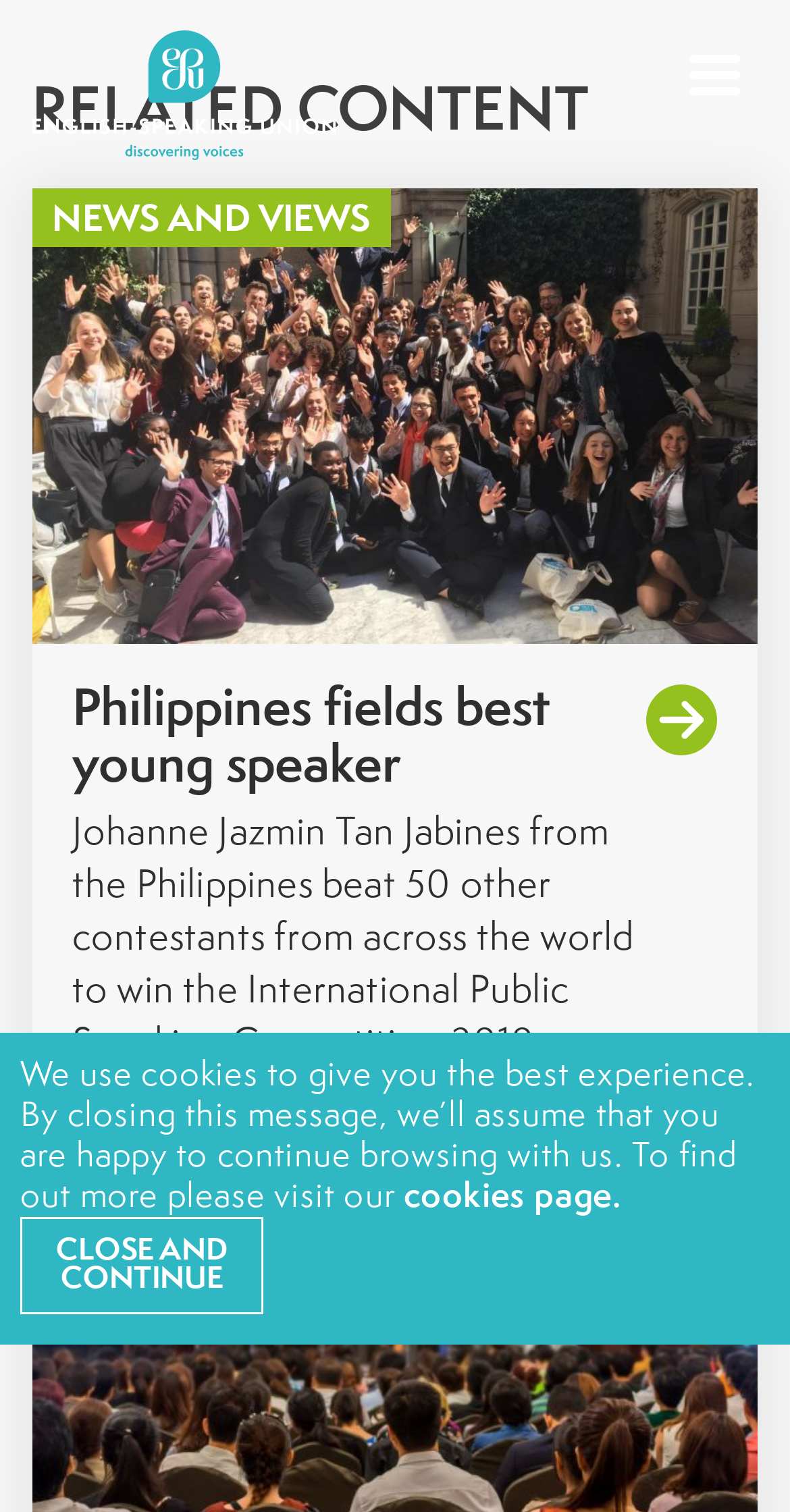Refer to the image and answer the question with as much detail as possible: What is the function of the links with icons on the bottom right corner of the webpage?

From the StaticText element 'Share Page' and the link elements with icons '' and '' on the bottom right corner of the webpage, we can infer that the function of these links is to share the page.